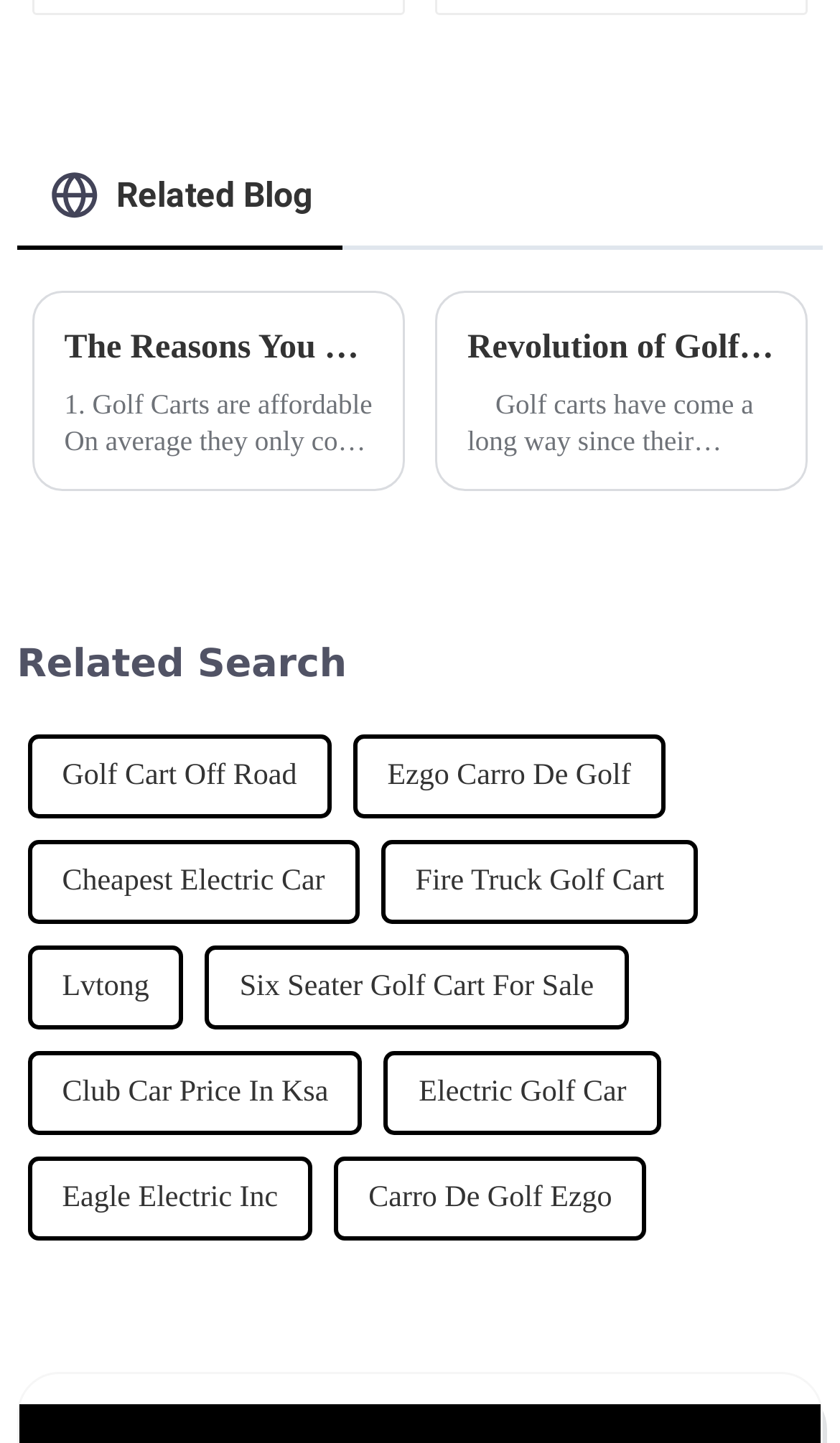Locate the bounding box coordinates of the element you need to click to accomplish the task described by this instruction: "Explore cheapest electric car options".

[0.033, 0.582, 0.428, 0.64]